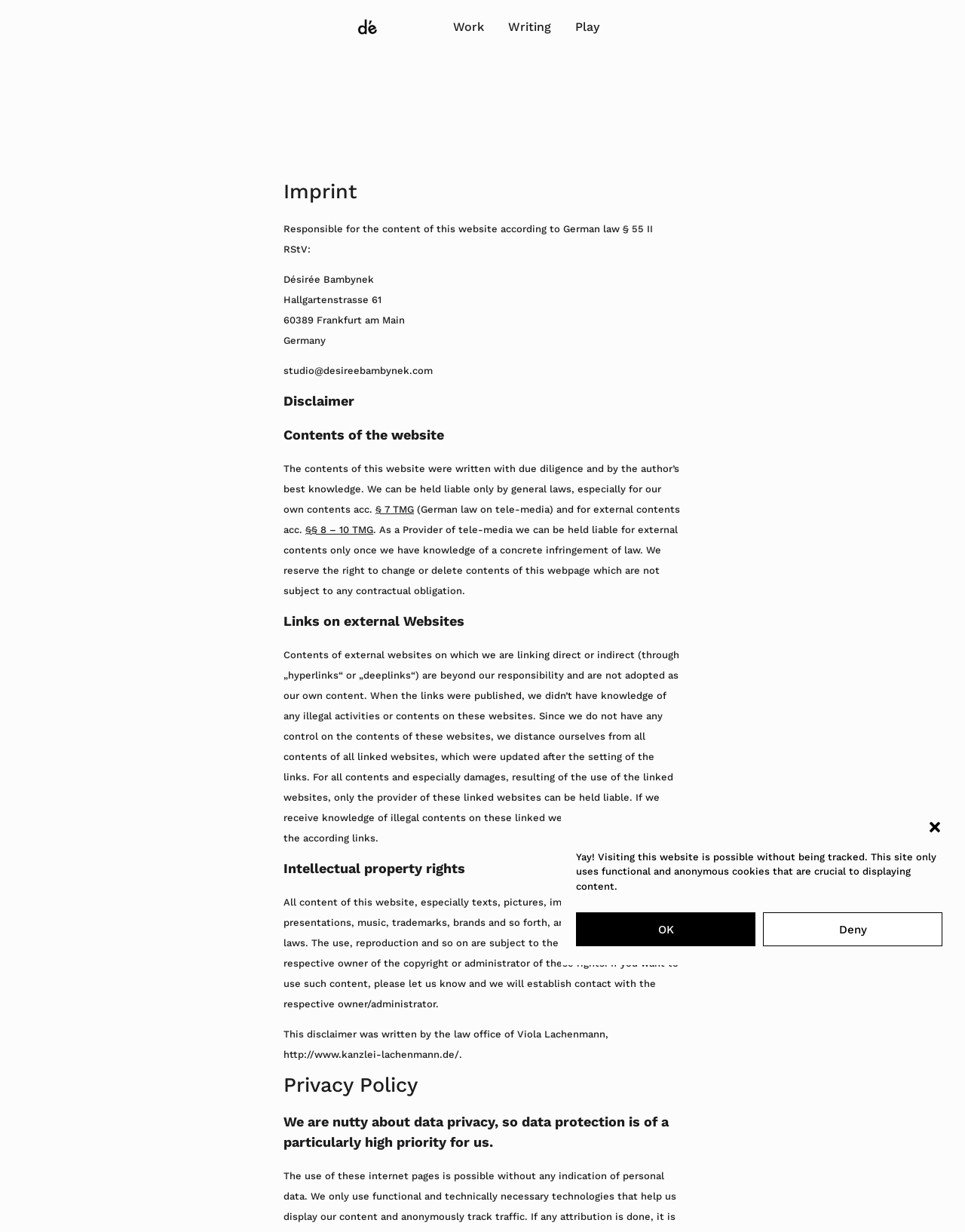Determine the bounding box coordinates for the clickable element required to fulfill the instruction: "Click the 'Logo' link". Provide the coordinates as four float numbers between 0 and 1, i.e., [left, top, right, bottom].

[0.366, 0.014, 0.395, 0.027]